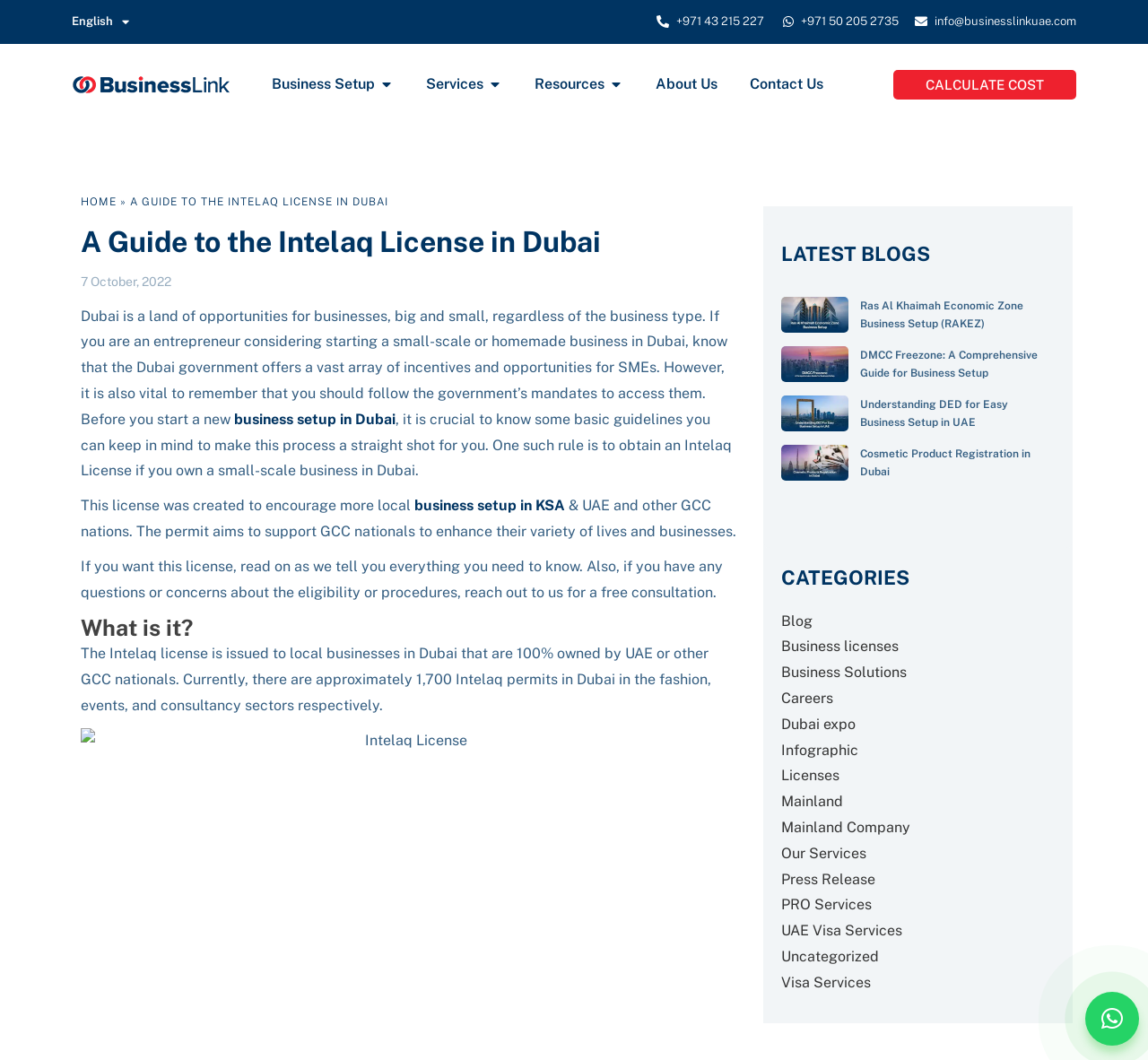Can you show the bounding box coordinates of the region to click on to complete the task described in the instruction: "Close the current window"?

[0.945, 0.936, 0.992, 0.986]